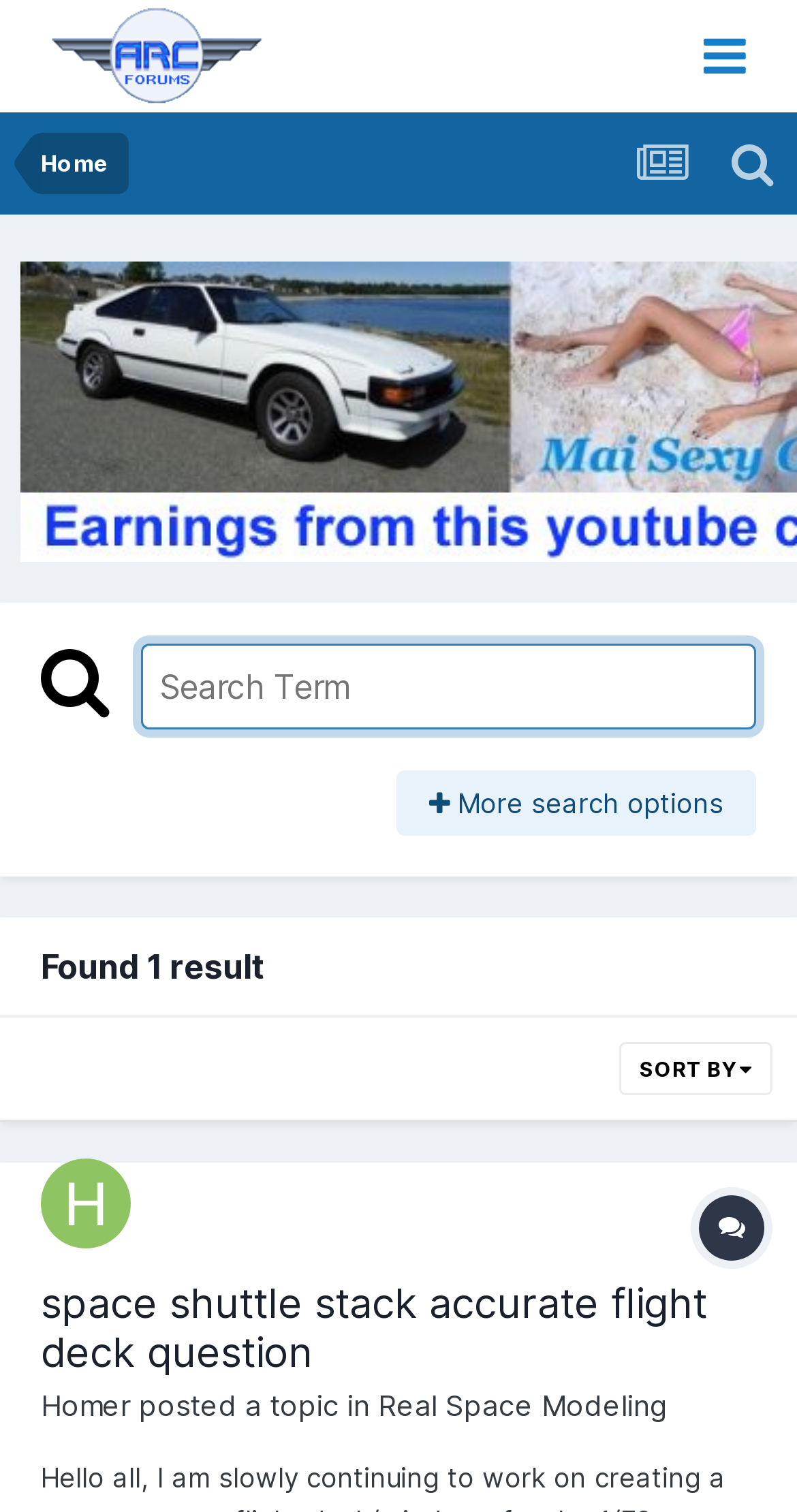Locate the bounding box coordinates of the element you need to click to accomplish the task described by this instruction: "visit Real Space Modeling forum".

[0.474, 0.918, 0.838, 0.941]